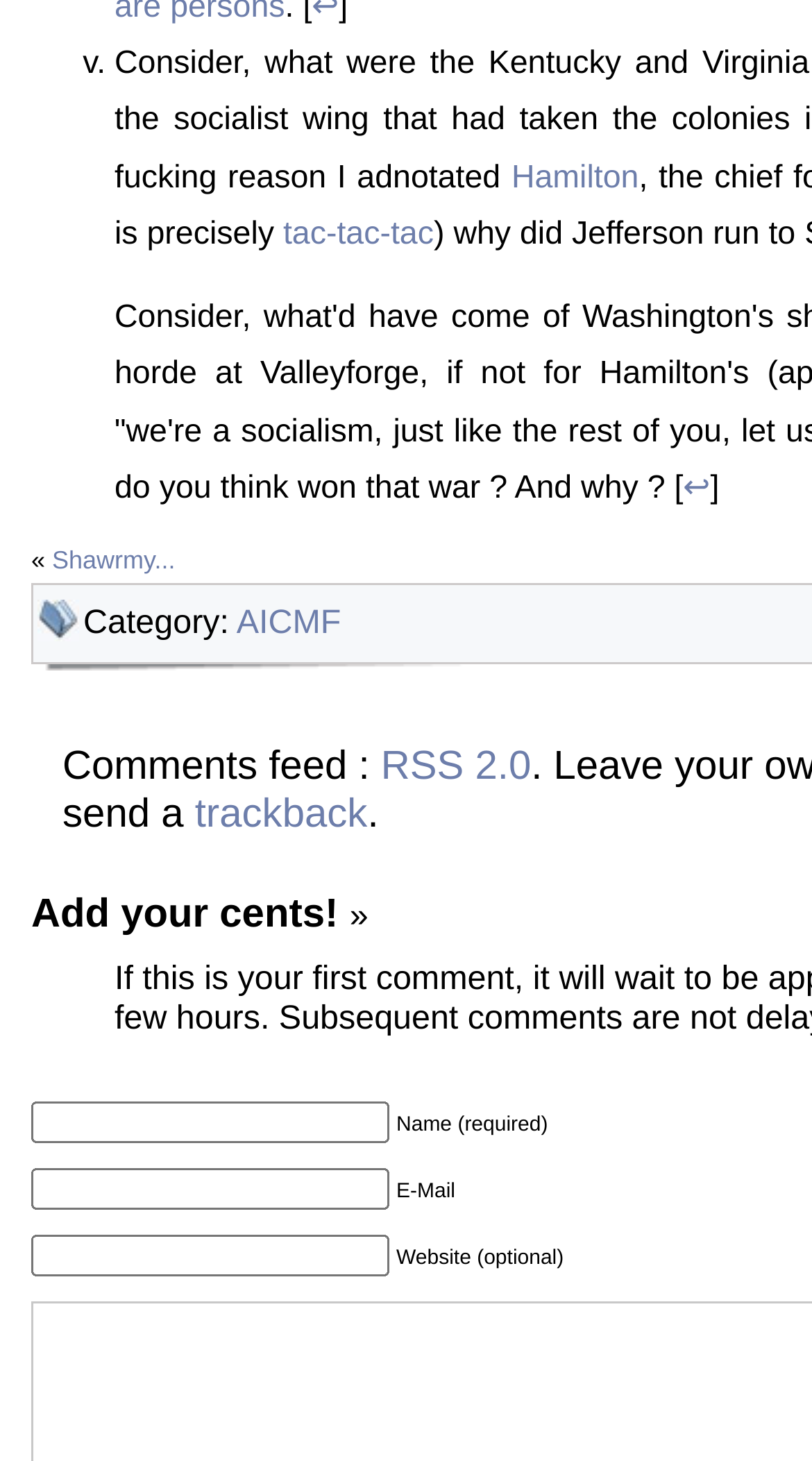Identify the coordinates of the bounding box for the element that must be clicked to accomplish the instruction: "Click on the trackback link".

[0.24, 0.542, 0.453, 0.574]